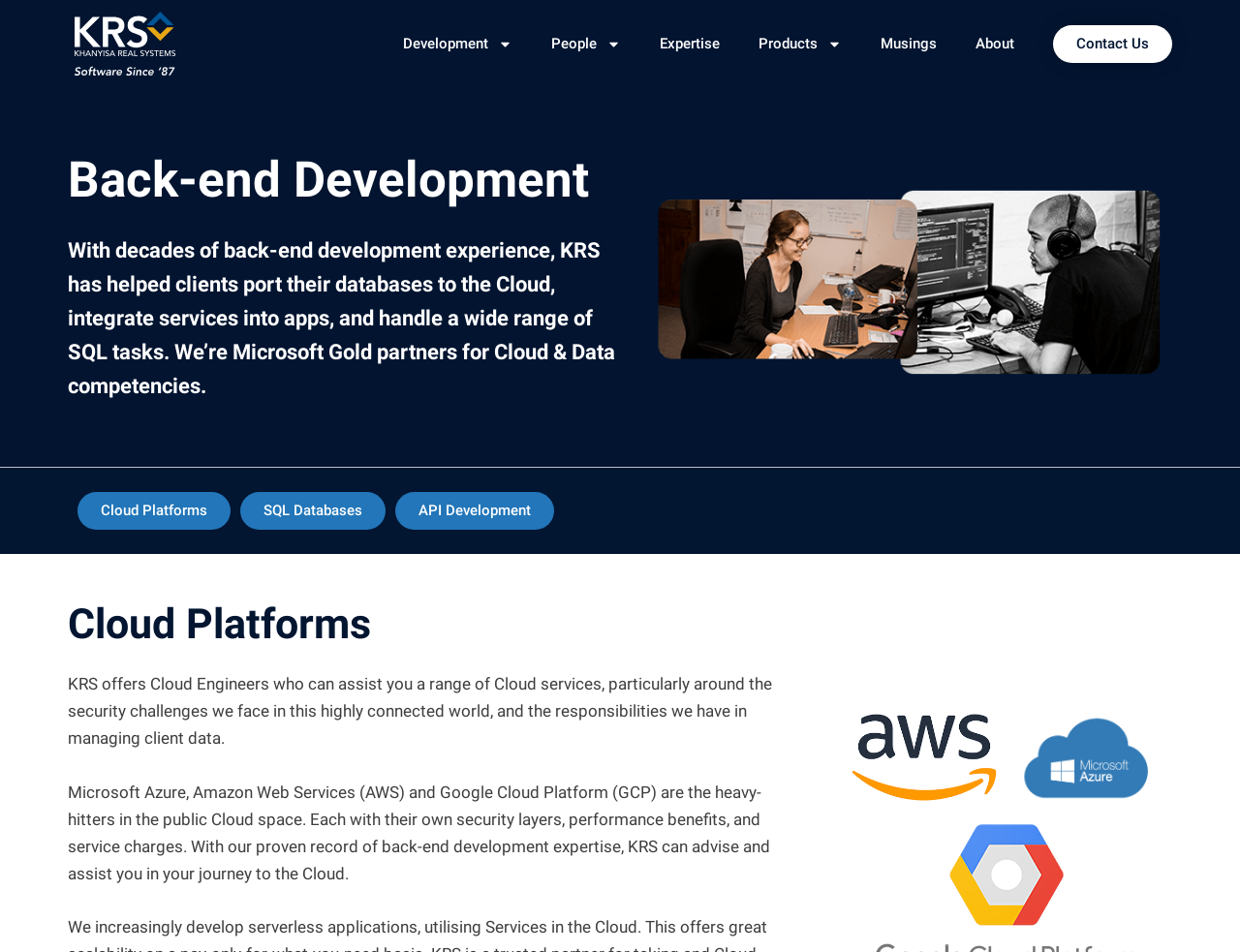Extract the bounding box of the UI element described as: "Products".

[0.596, 0.0, 0.695, 0.092]